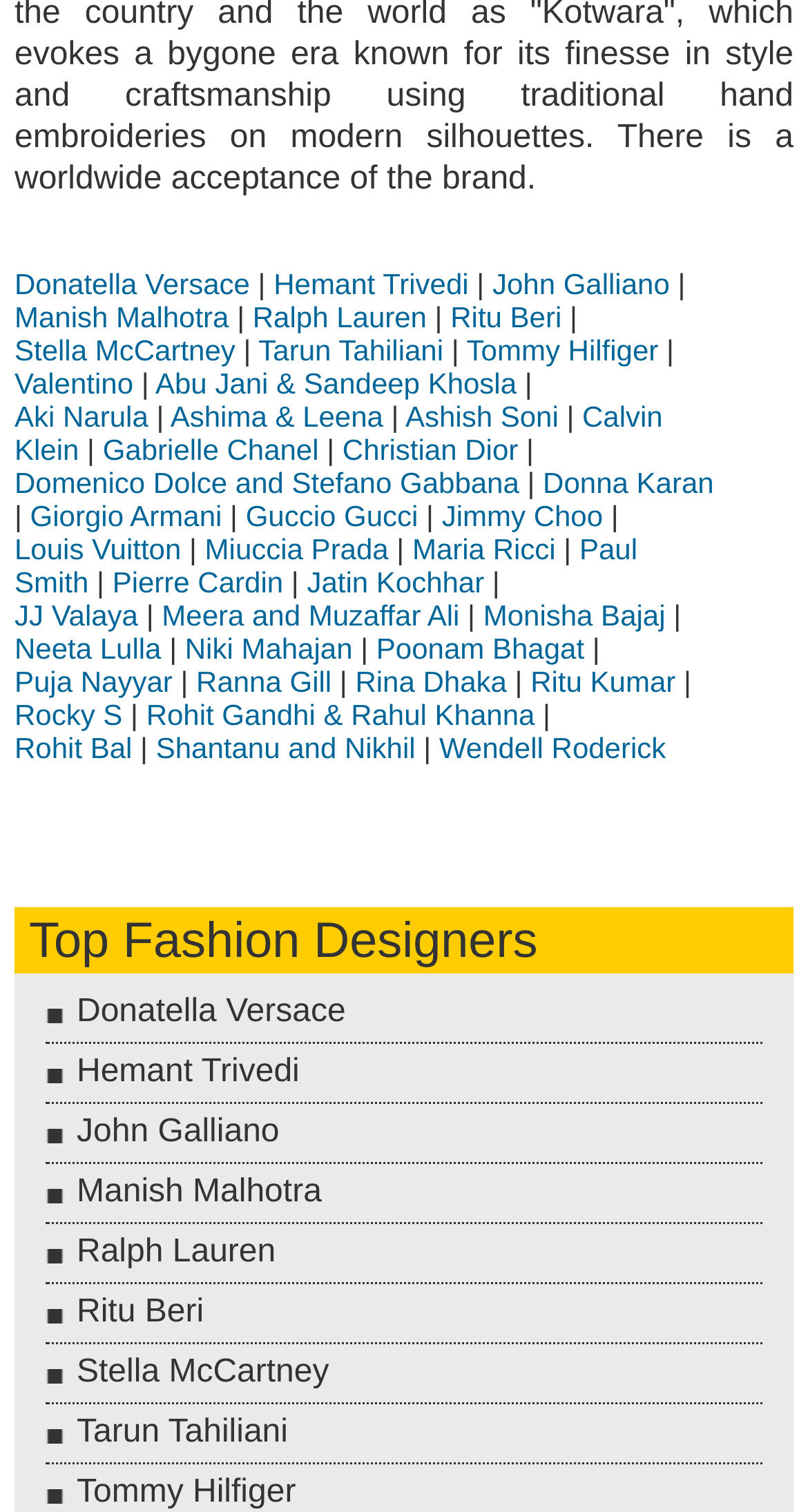Locate the bounding box coordinates for the element described below: "Domenico Dolce and Stefano Gabbana". The coordinates must be four float values between 0 and 1, formatted as [left, top, right, bottom].

[0.018, 0.308, 0.643, 0.33]